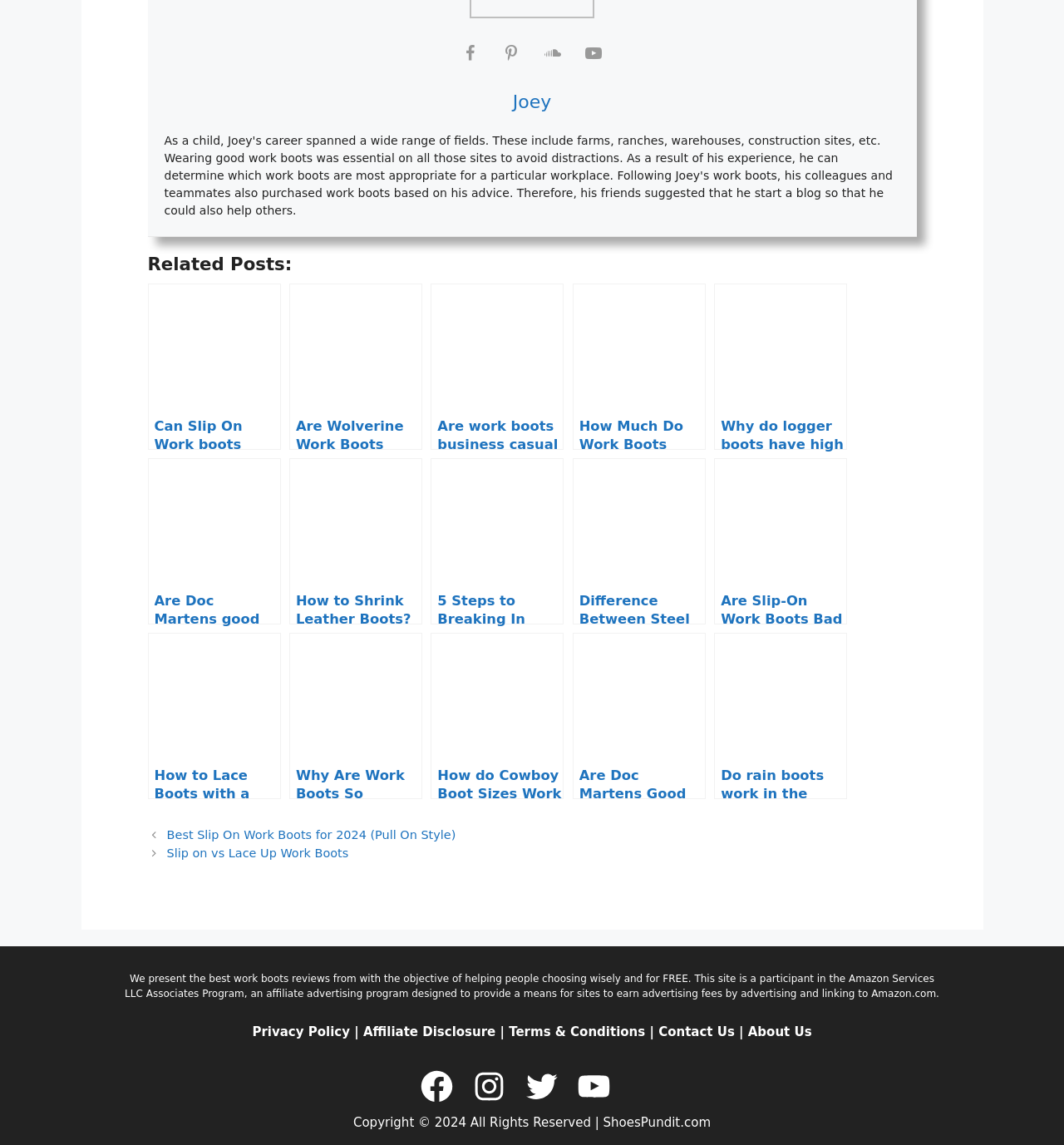How many related posts are listed on the webpage?
Give a comprehensive and detailed explanation for the question.

The answer can be found by counting the number of links under the 'Related Posts:' heading, which are labeled with questions about work boots.